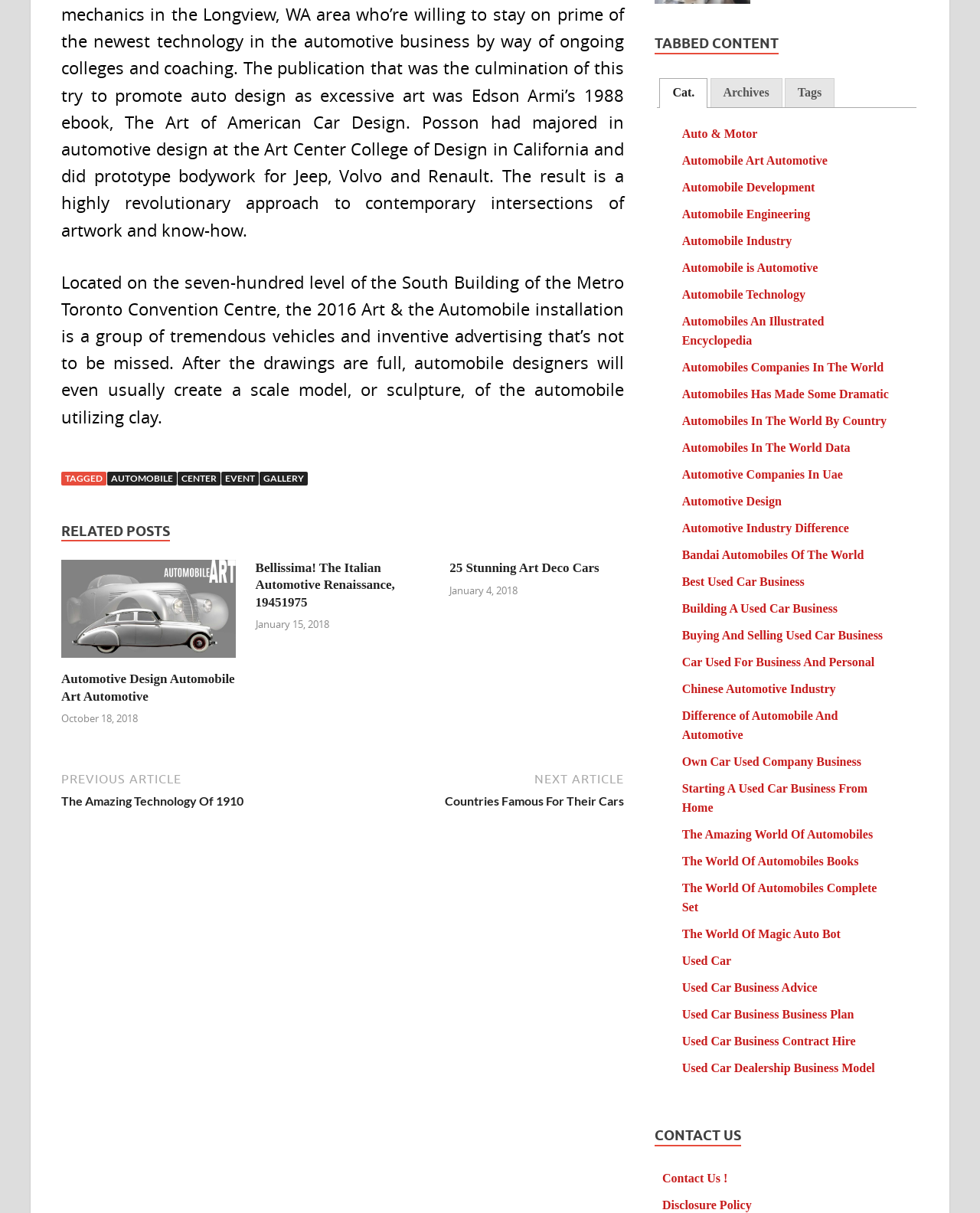Answer the question below using just one word or a short phrase: 
What is the date of the post 'Automotive Design Automobile Art Automotive'?

October 18, 2018